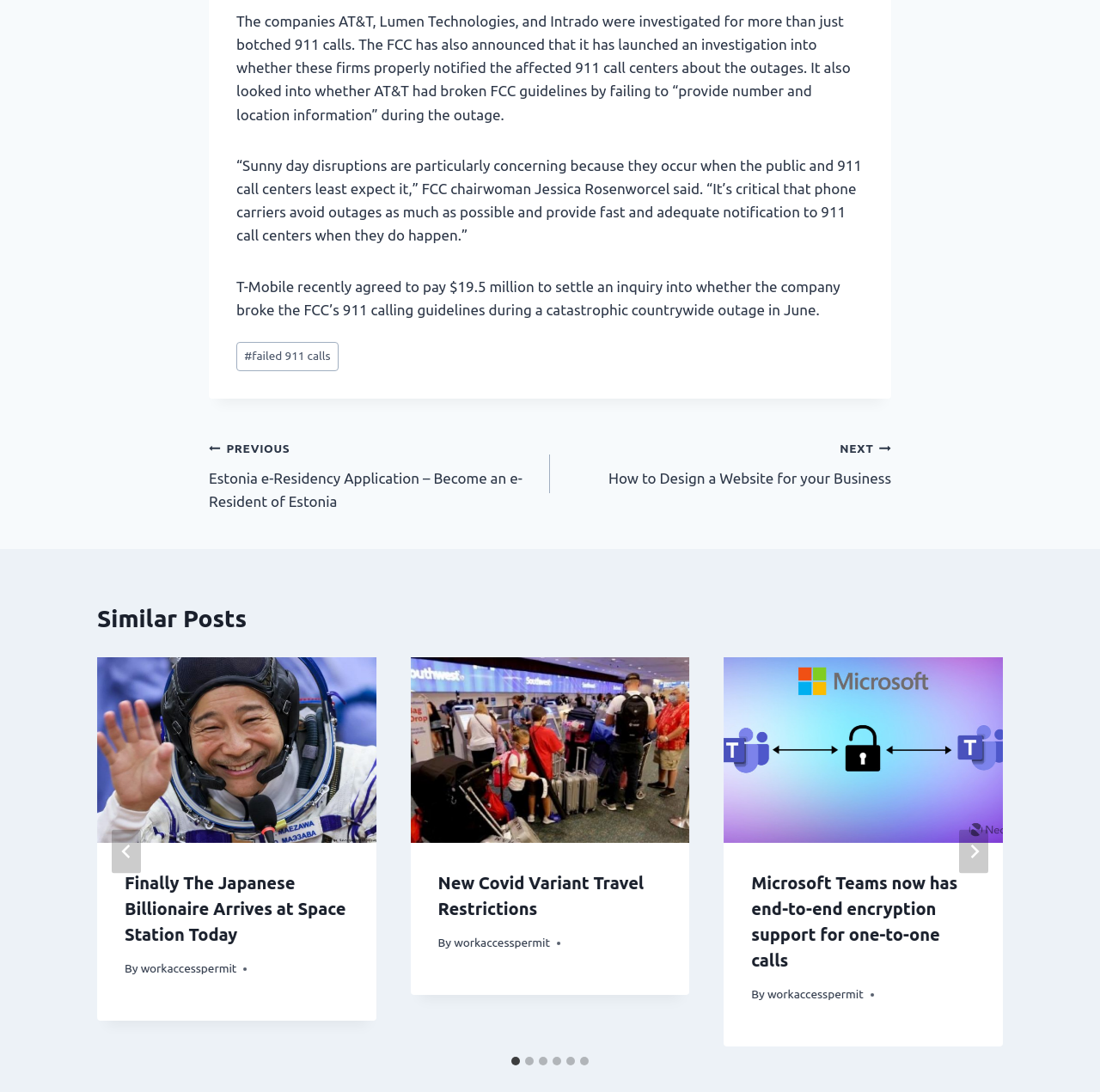Provide a brief response in the form of a single word or phrase:
What is the role of Jessica Rosenworcel?

FCC chairwoman